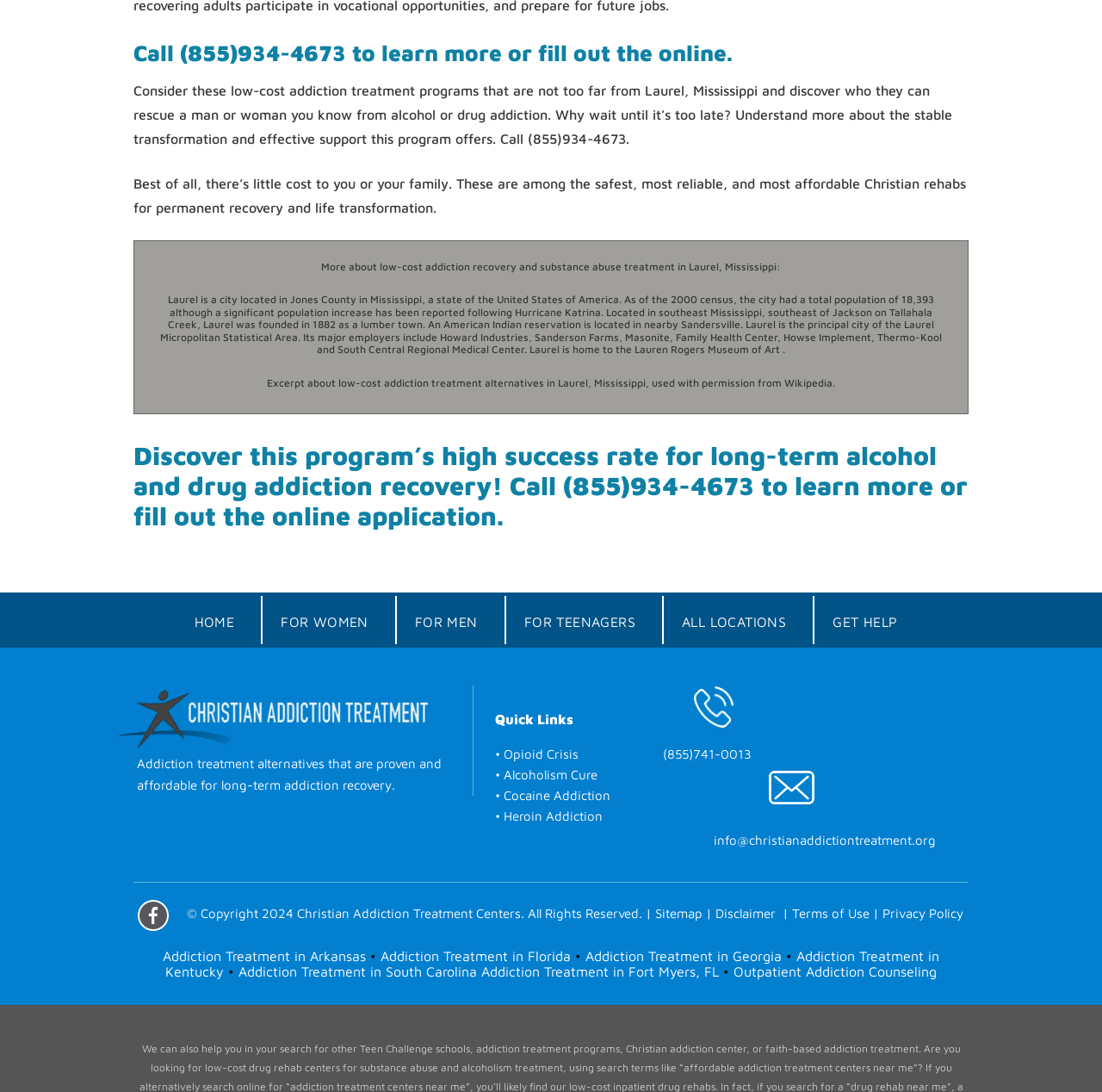What is the phone number to learn more about addiction treatment?
Please elaborate on the answer to the question with detailed information.

The phone number can be found in the heading at the top of the webpage, which says 'Call (855)934-4673 to learn more or fill out the online application.'